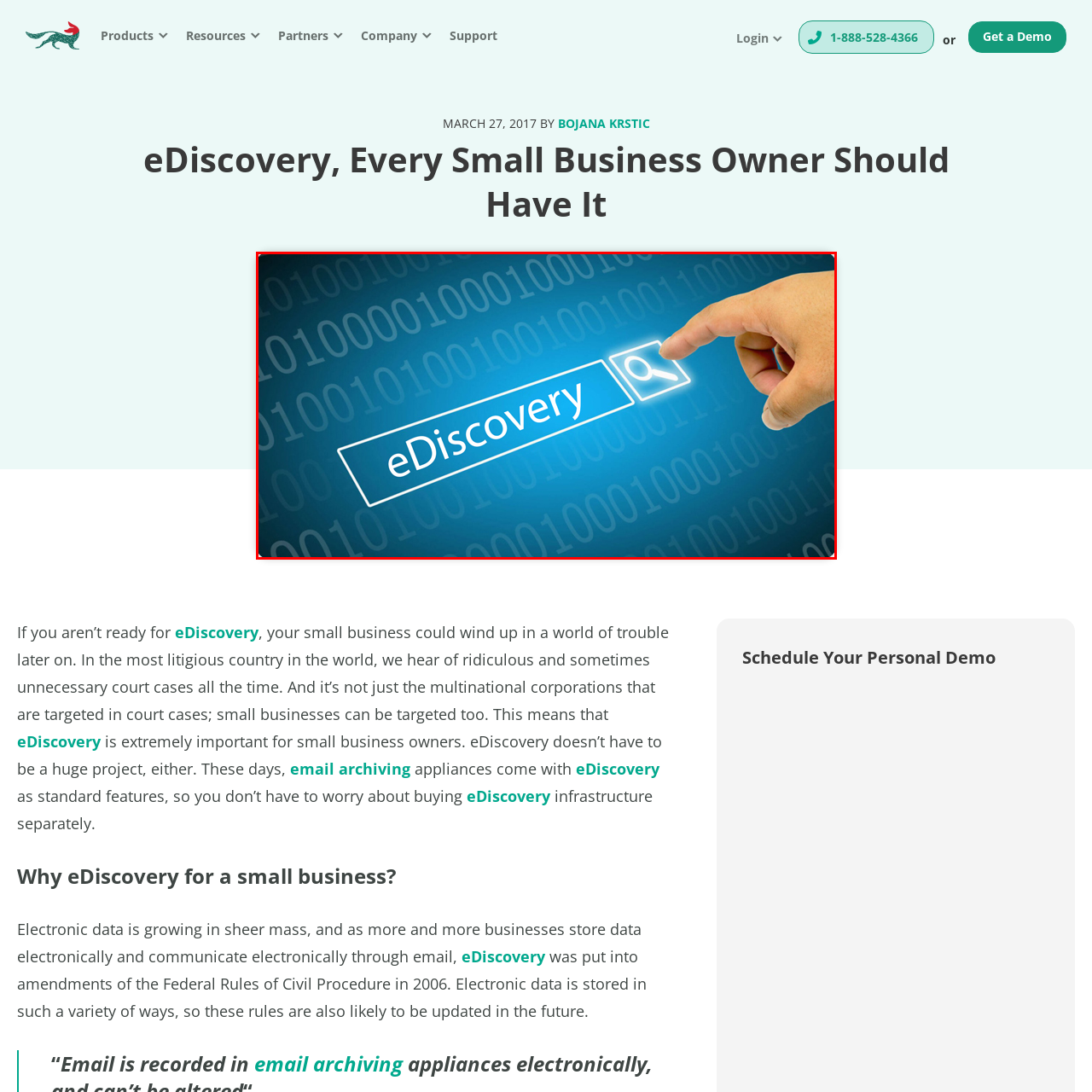Concentrate on the image inside the red border and answer the question in one word or phrase: 
What is the background of the image composed of?

Binary code digits